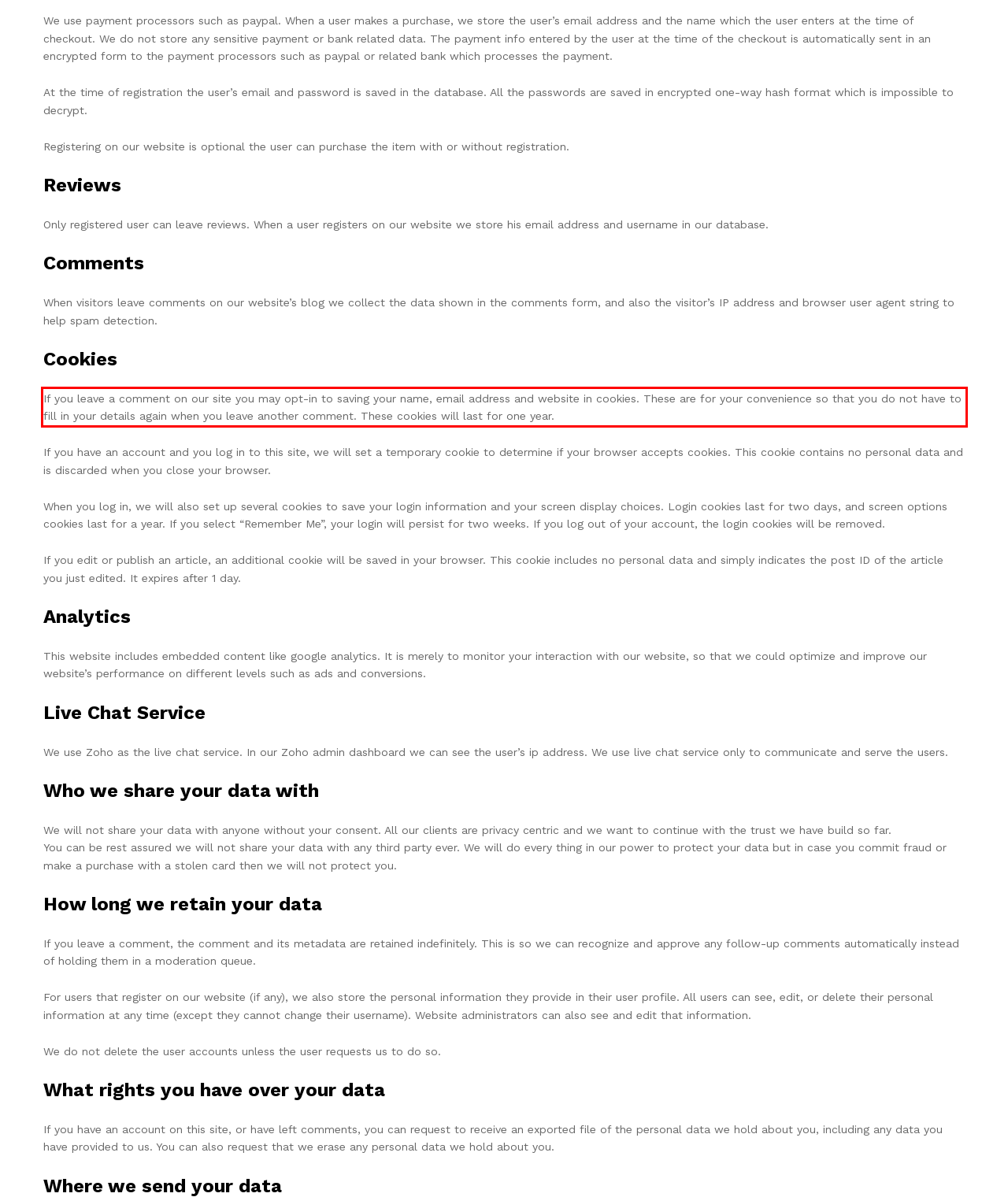You have a screenshot of a webpage with a red bounding box. Use OCR to generate the text contained within this red rectangle.

If you leave a comment on our site you may opt-in to saving your name, email address and website in cookies. These are for your convenience so that you do not have to fill in your details again when you leave another comment. These cookies will last for one year.